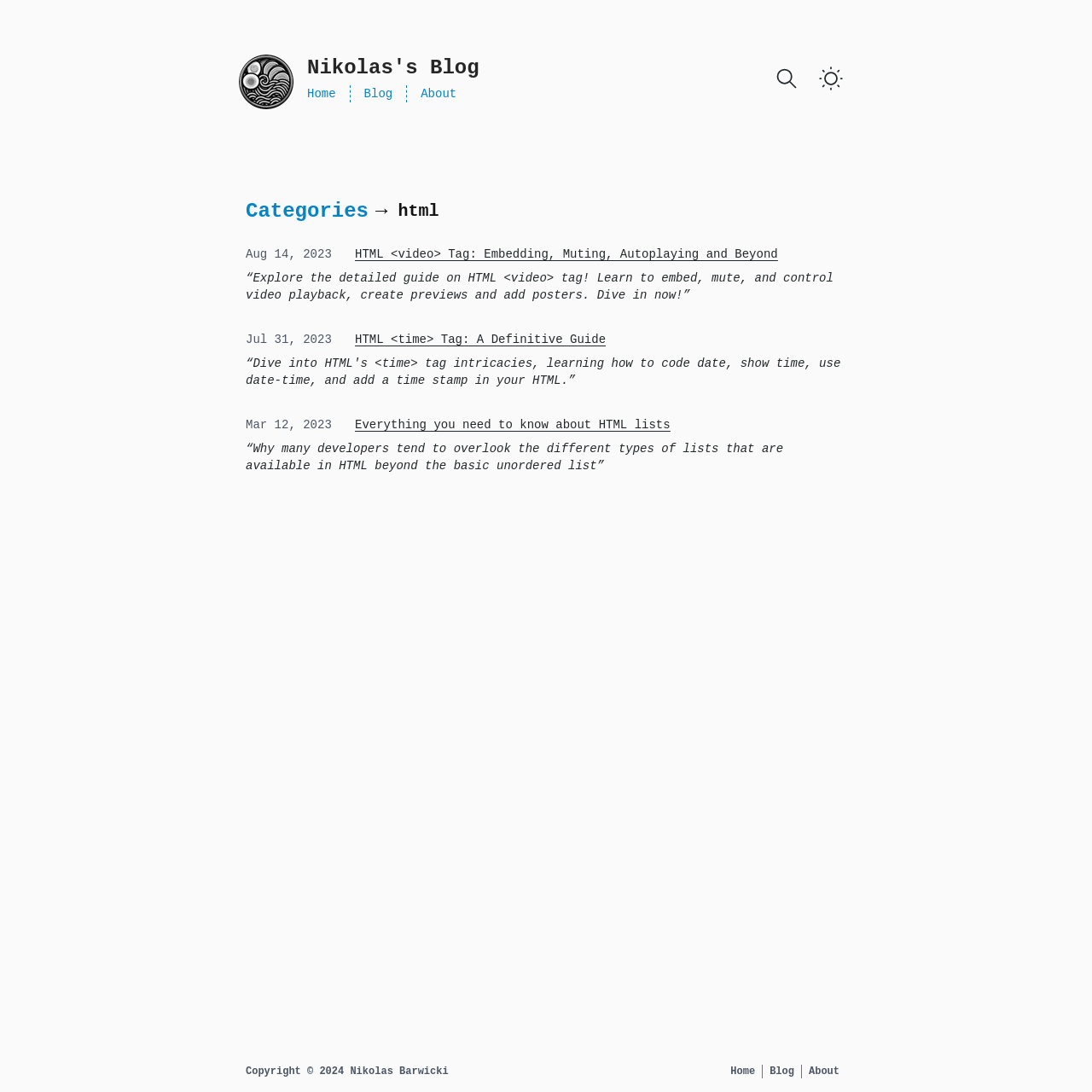How many blog posts are listed on the page?
We need a detailed and meticulous answer to the question.

I counted the number of heading elements with links inside the 'Blog post list' region, which represents individual blog posts. There are three such elements, so there are three blog posts listed on the page.